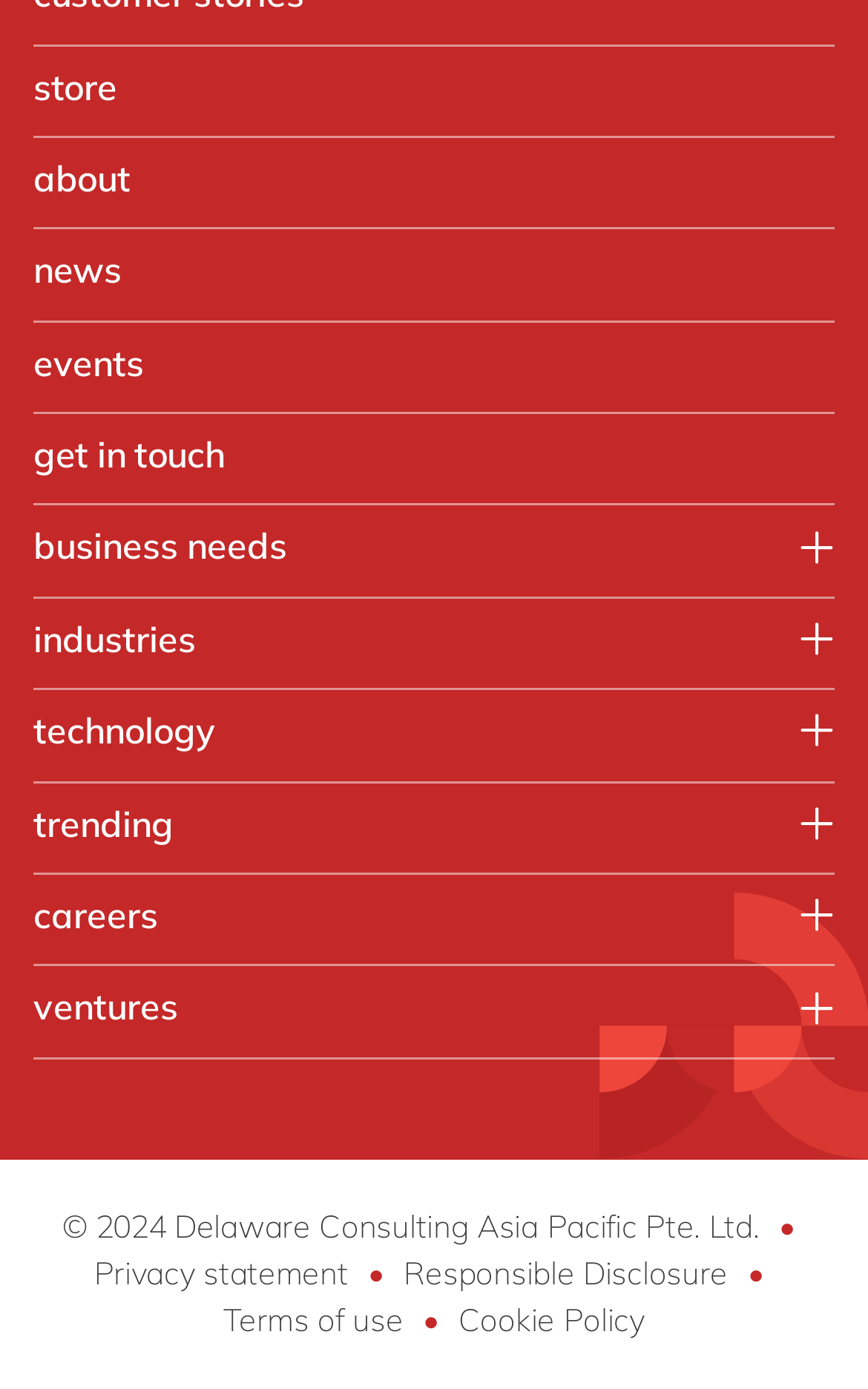Please indicate the bounding box coordinates for the clickable area to complete the following task: "Open navigation menu". The coordinates should be specified as four float numbers between 0 and 1, i.e., [left, top, right, bottom].

None